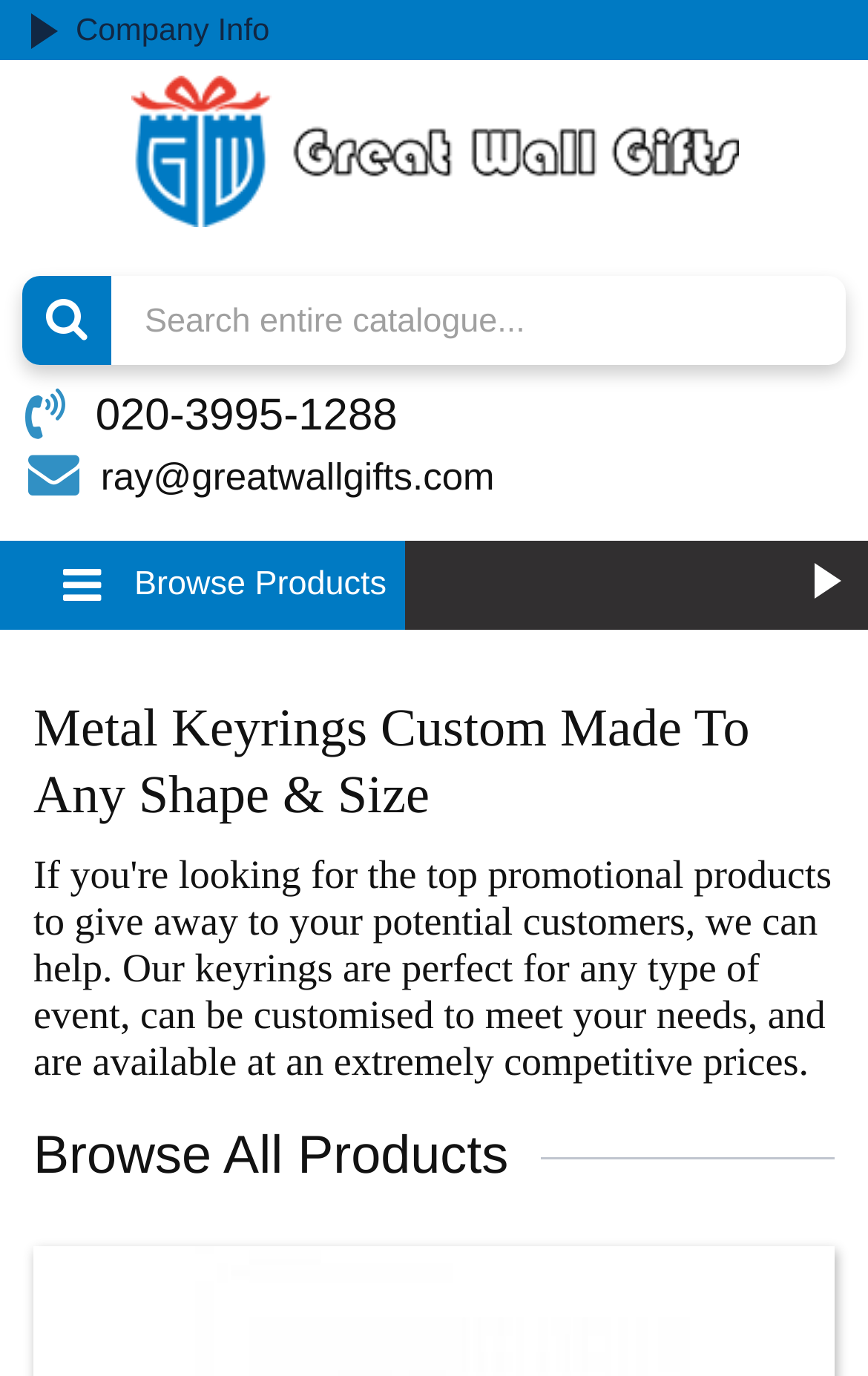Extract the bounding box coordinates for the UI element described as: "Browse Products".

[0.0, 0.393, 0.467, 0.458]